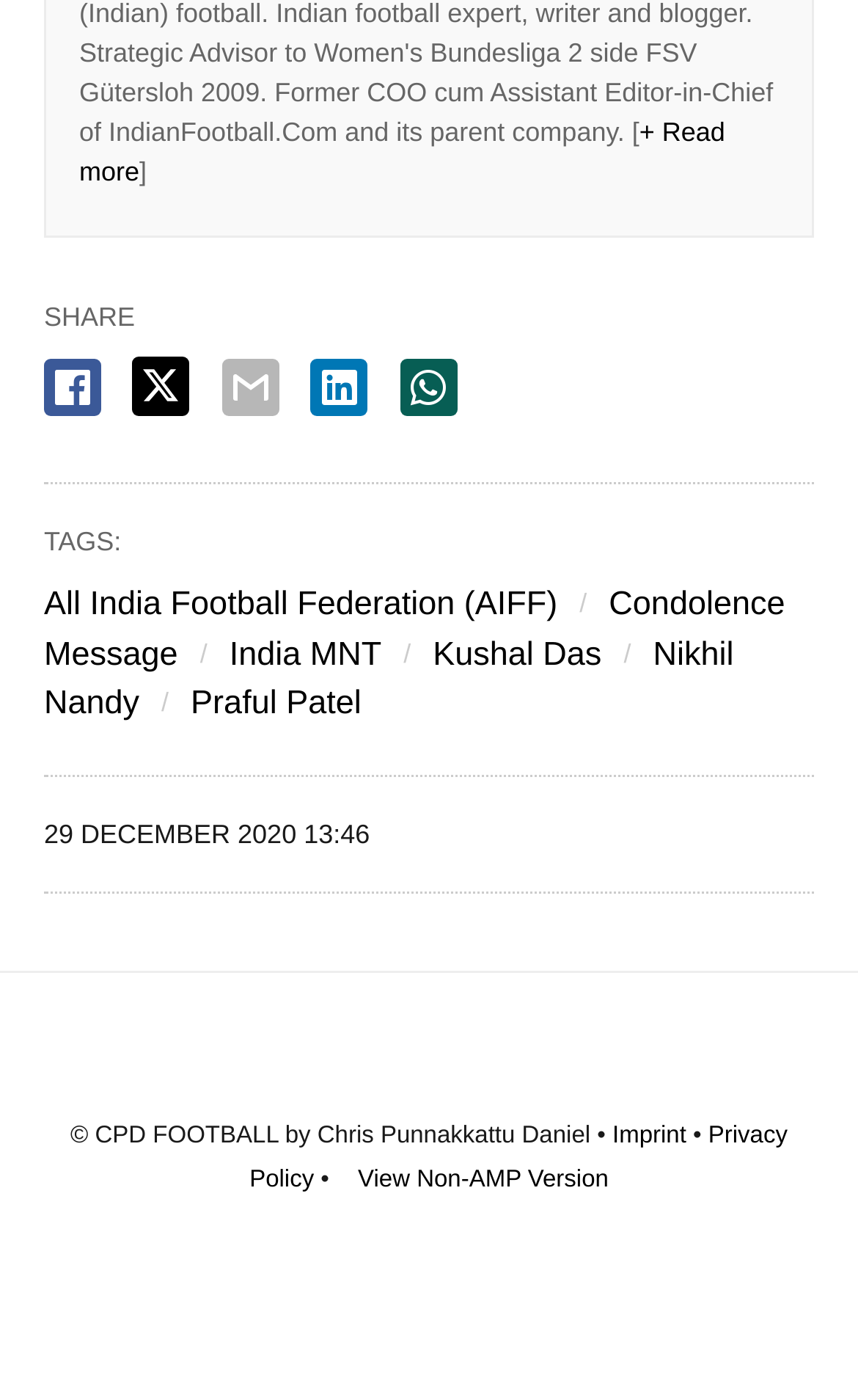Using the provided description: "View Non-AMP Version", find the bounding box coordinates of the corresponding UI element. The output should be four float numbers between 0 and 1, in the format [left, top, right, bottom].

[0.417, 0.833, 0.709, 0.852]